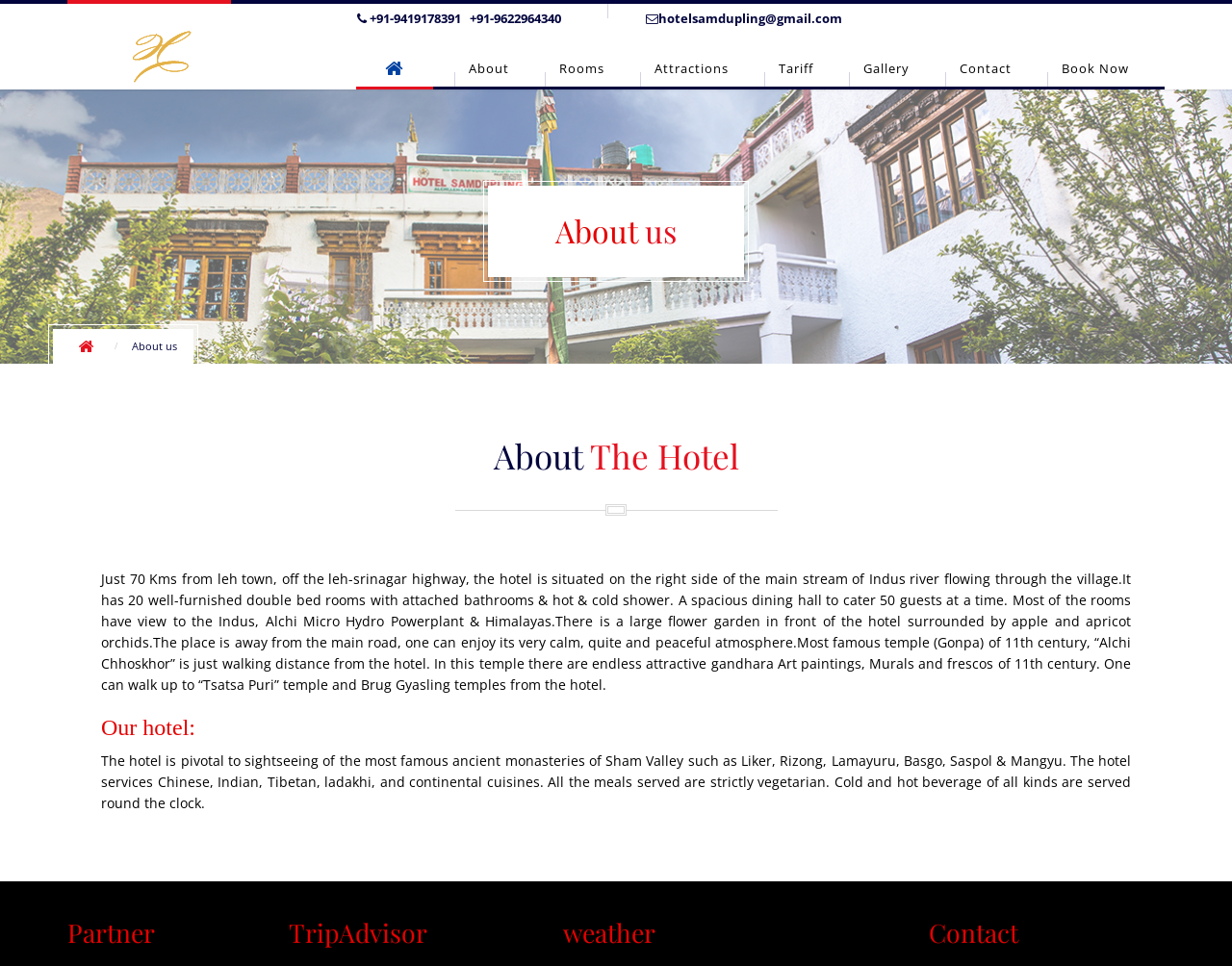Find the bounding box coordinates of the clickable area that will achieve the following instruction: "View About us section".

[0.396, 0.192, 0.604, 0.287]